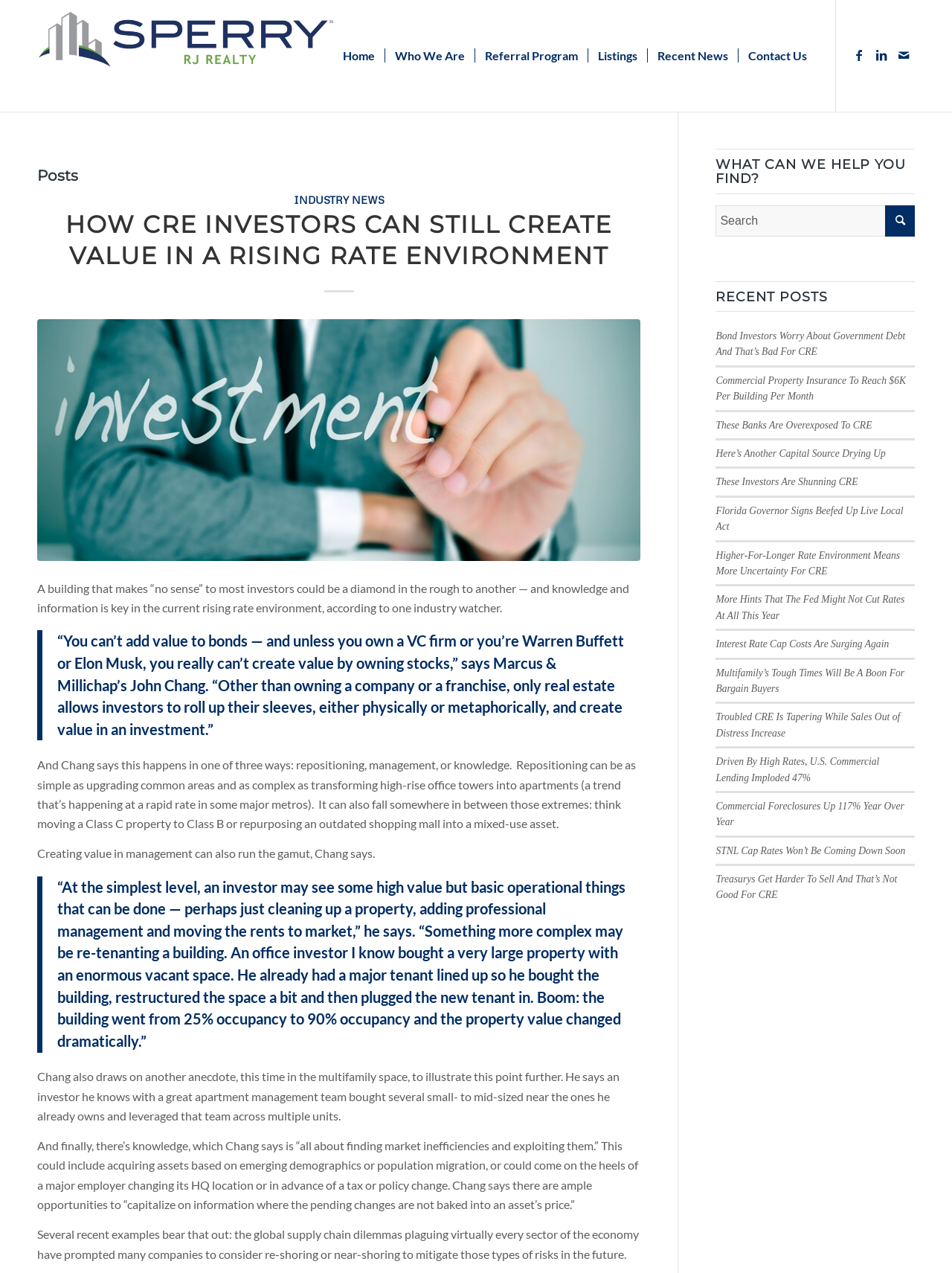Select the bounding box coordinates of the element I need to click to carry out the following instruction: "Visit the Facebook page".

[0.891, 0.034, 0.914, 0.052]